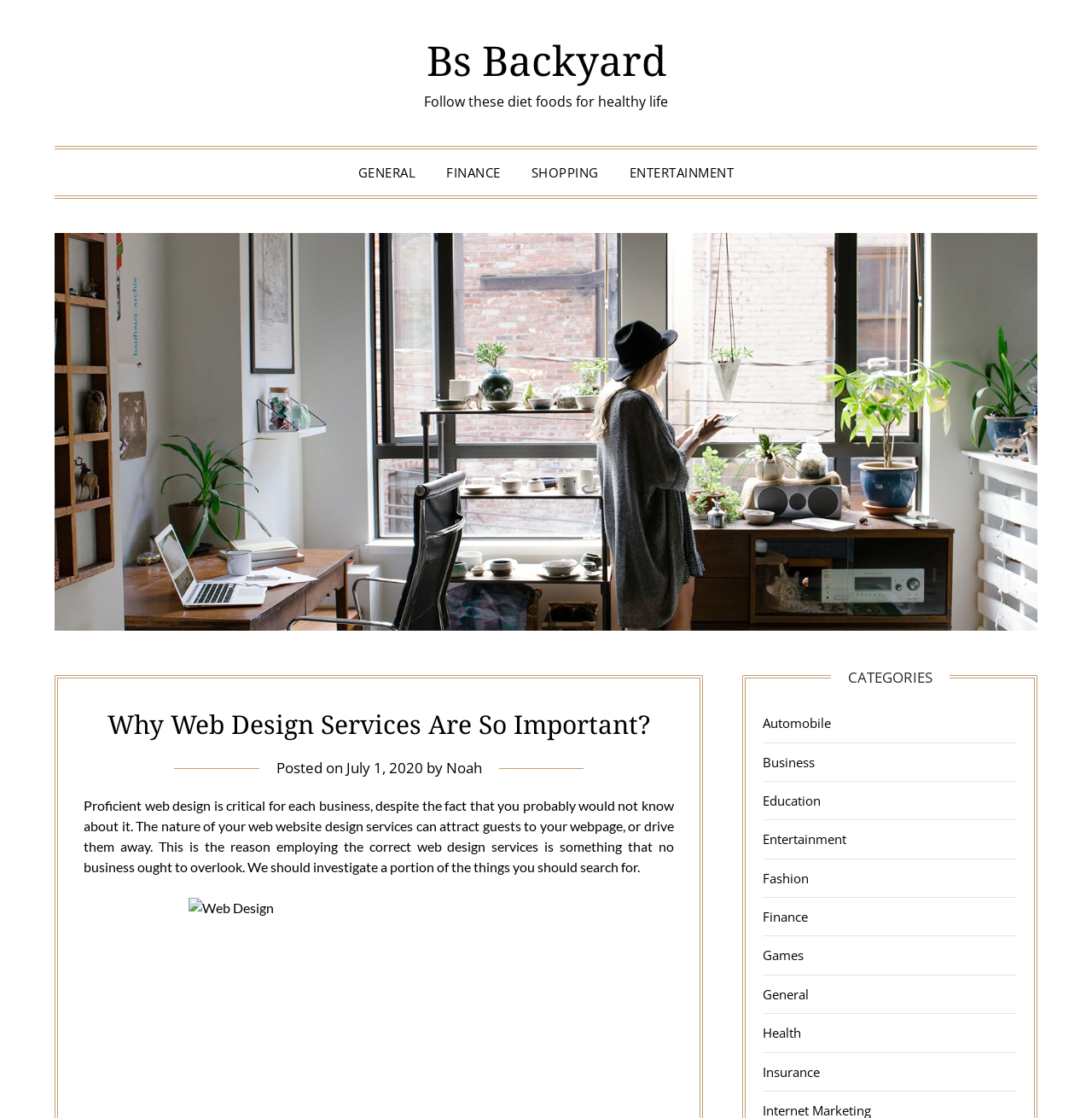Specify the bounding box coordinates of the element's region that should be clicked to achieve the following instruction: "Visit the 'GENERAL' category". The bounding box coordinates consist of four float numbers between 0 and 1, in the format [left, top, right, bottom].

[0.315, 0.134, 0.393, 0.175]